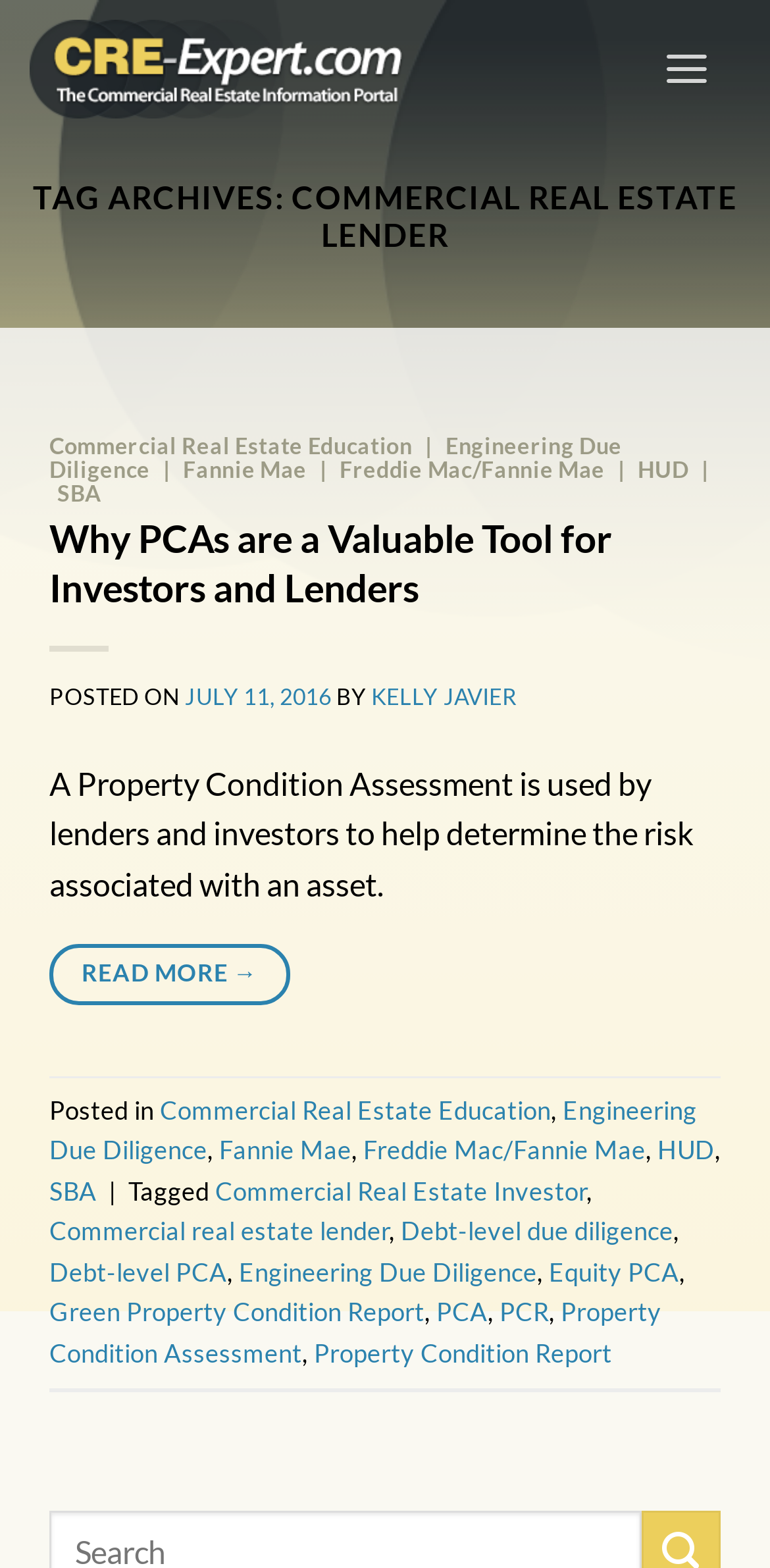Identify the bounding box of the HTML element described as: "Kelly Javier".

[0.482, 0.436, 0.671, 0.452]